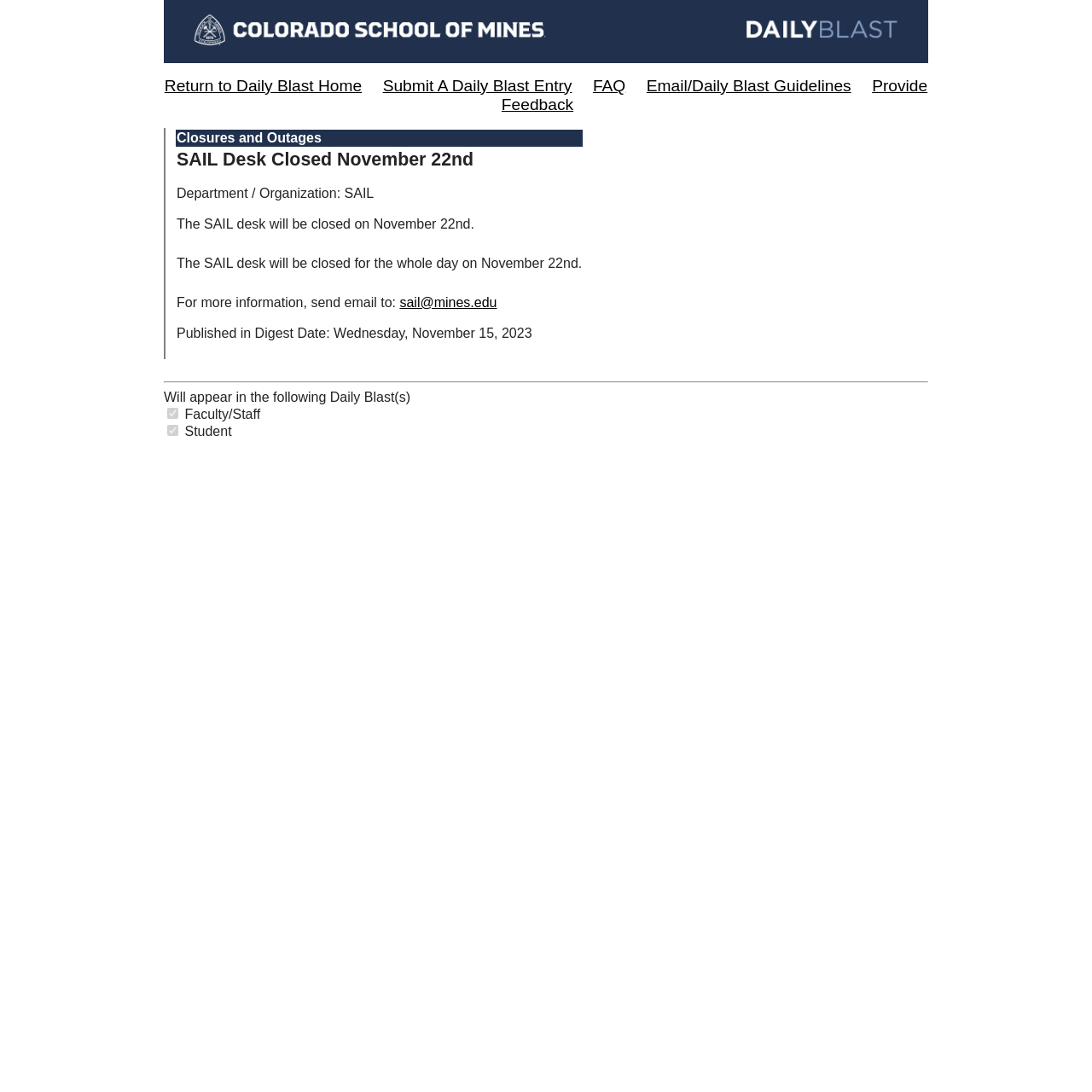Offer an extensive depiction of the webpage and its key elements.

The webpage is titled "Mines Daily Blast System" and features a Mines Logo image at the top, taking up most of the width. Below the logo, there are five links in a row, including "Return to Daily Blast Home", "Submit A Daily Blast Entry", "FAQ", "Email/Daily Blast Guidelines", and "Provide Feedback". 

Underneath the links, there is a table with two rows. The first row has a cell containing the text "Closures and Outages". The second row has a cell with a longer text describing the closure of the SAIL desk on November 22nd, including details about the closure and contact information. This text is divided into four parts: a brief description, a sentence about the closure, an email address, and a publication date.

Below the table, there is a horizontal separator line. Following the separator, there is a text "Will appear in the following Daily Blast(s)" and two checkboxes with corresponding labels "Faculty/Staff" and "Student", both of which are checked and disabled.